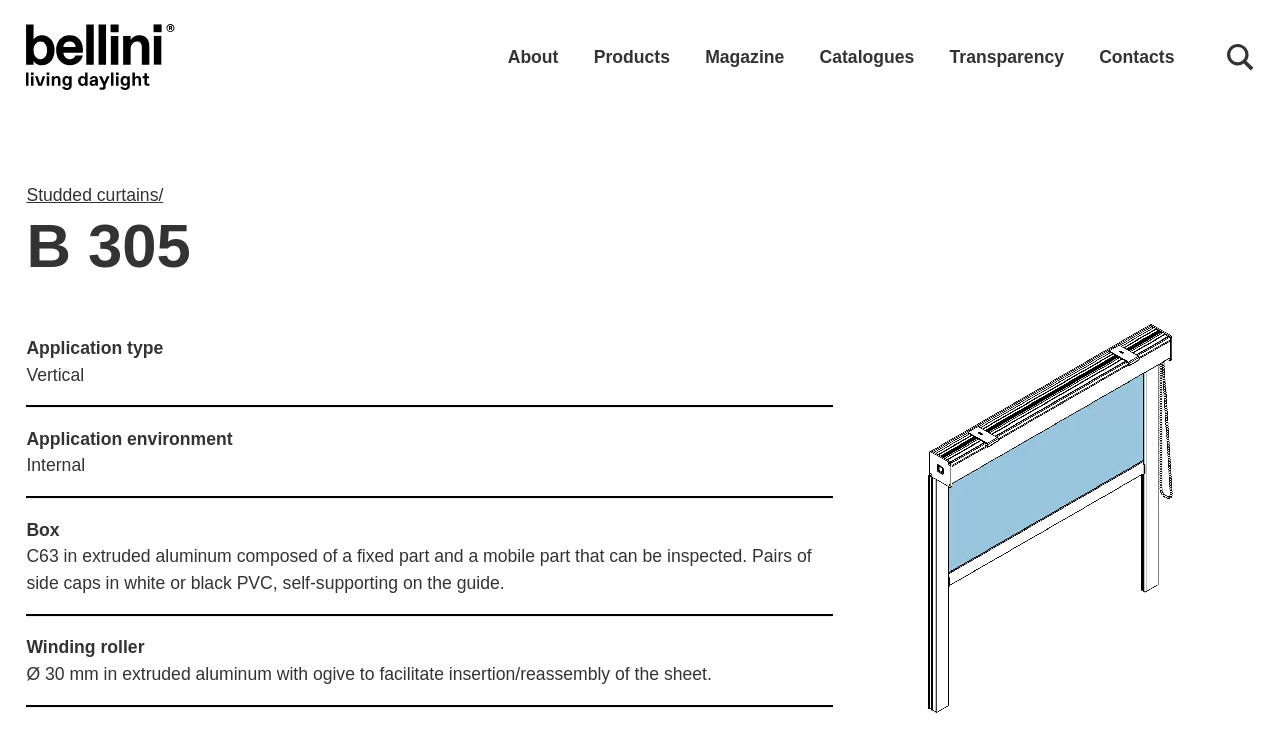Given the element description, predict the bounding box coordinates in the format (top-left x, top-left y, bottom-right x, bottom-right y), using floating point numbers between 0 and 1: parent_node: Product search

[0.959, 0.036, 0.979, 0.121]